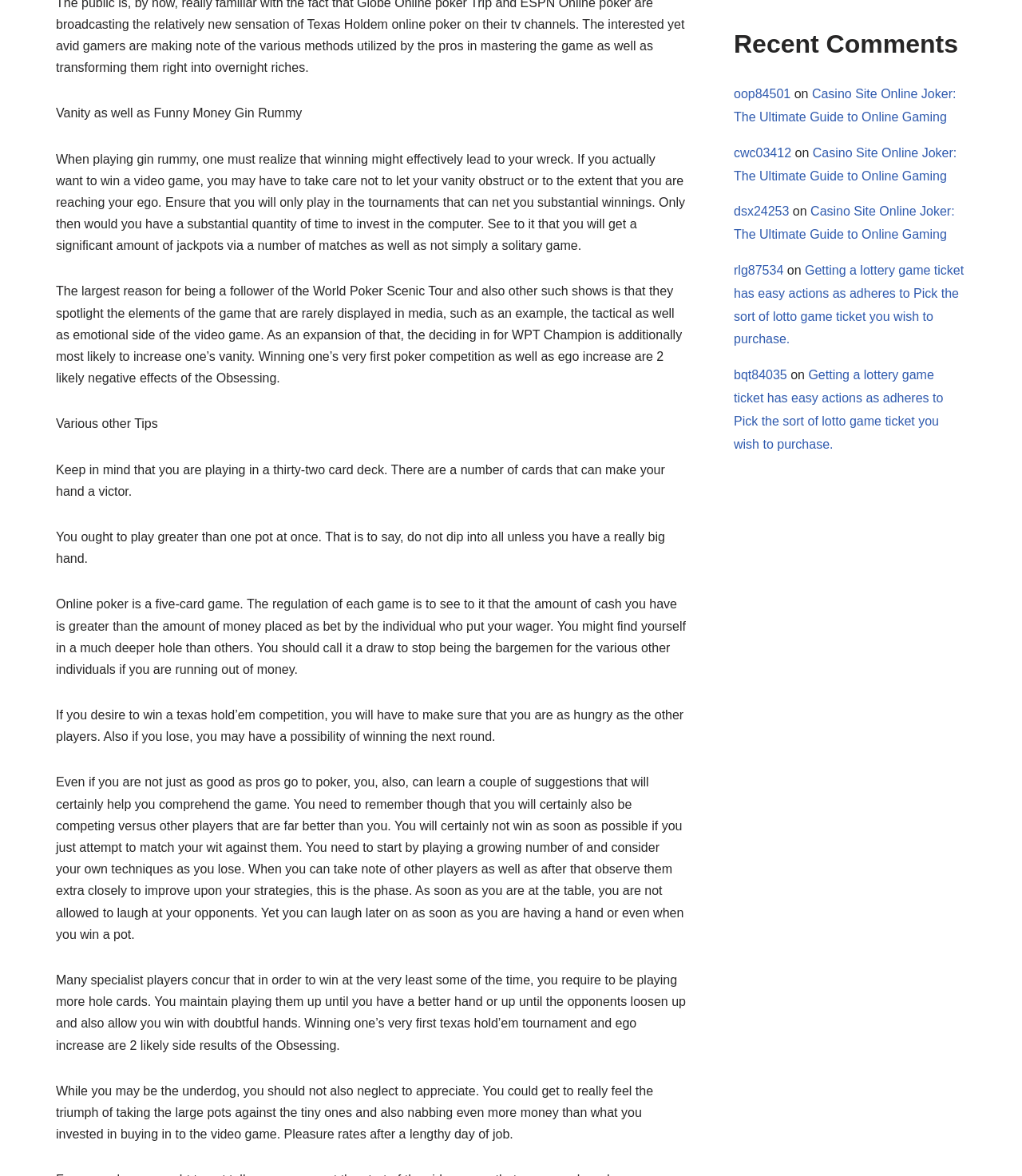Determine the bounding box for the described UI element: "dsx24253".

[0.718, 0.174, 0.772, 0.186]